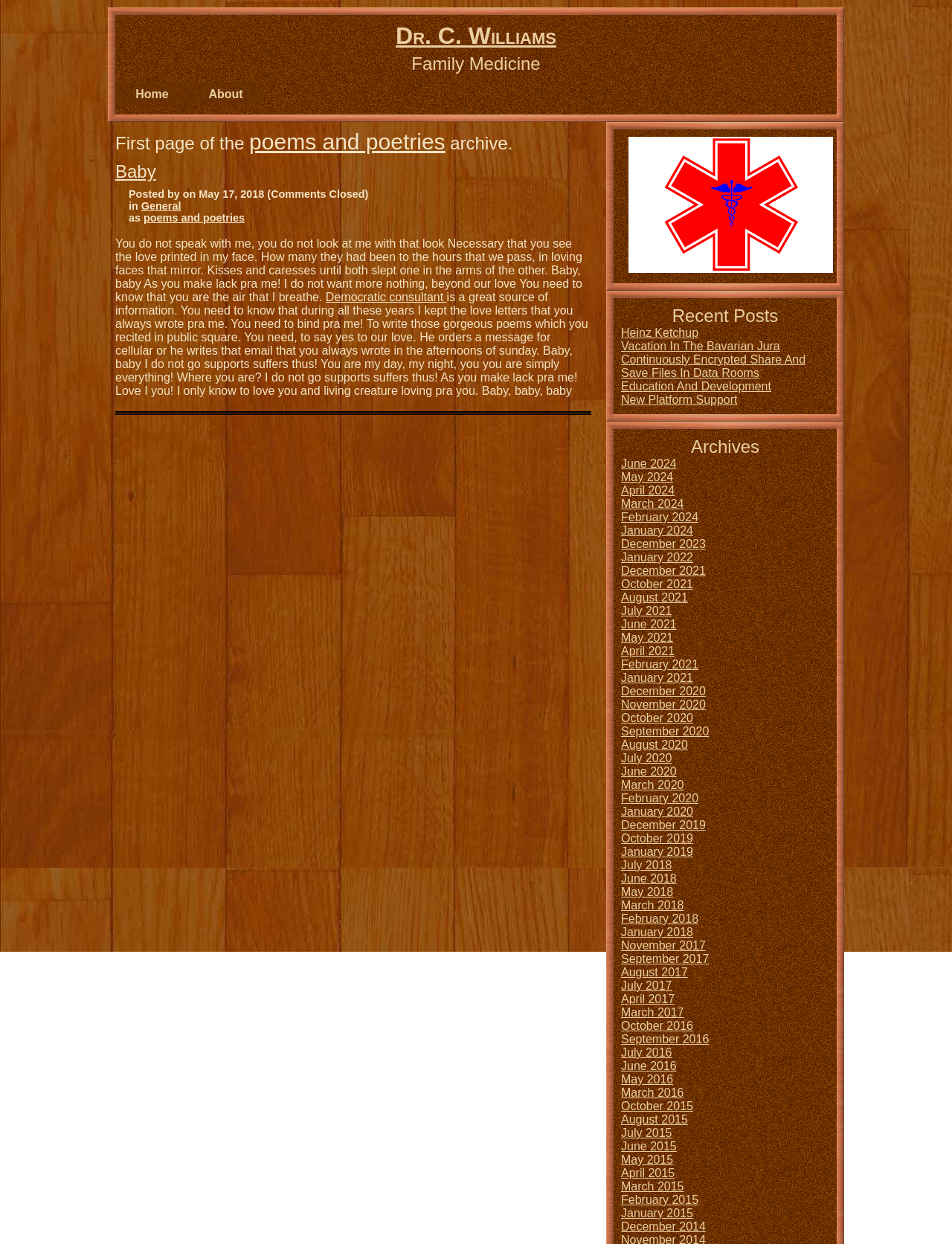Please predict the bounding box coordinates of the element's region where a click is necessary to complete the following instruction: "Click on the 'May 2018' link". The coordinates should be represented by four float numbers between 0 and 1, i.e., [left, top, right, bottom].

[0.652, 0.712, 0.707, 0.722]